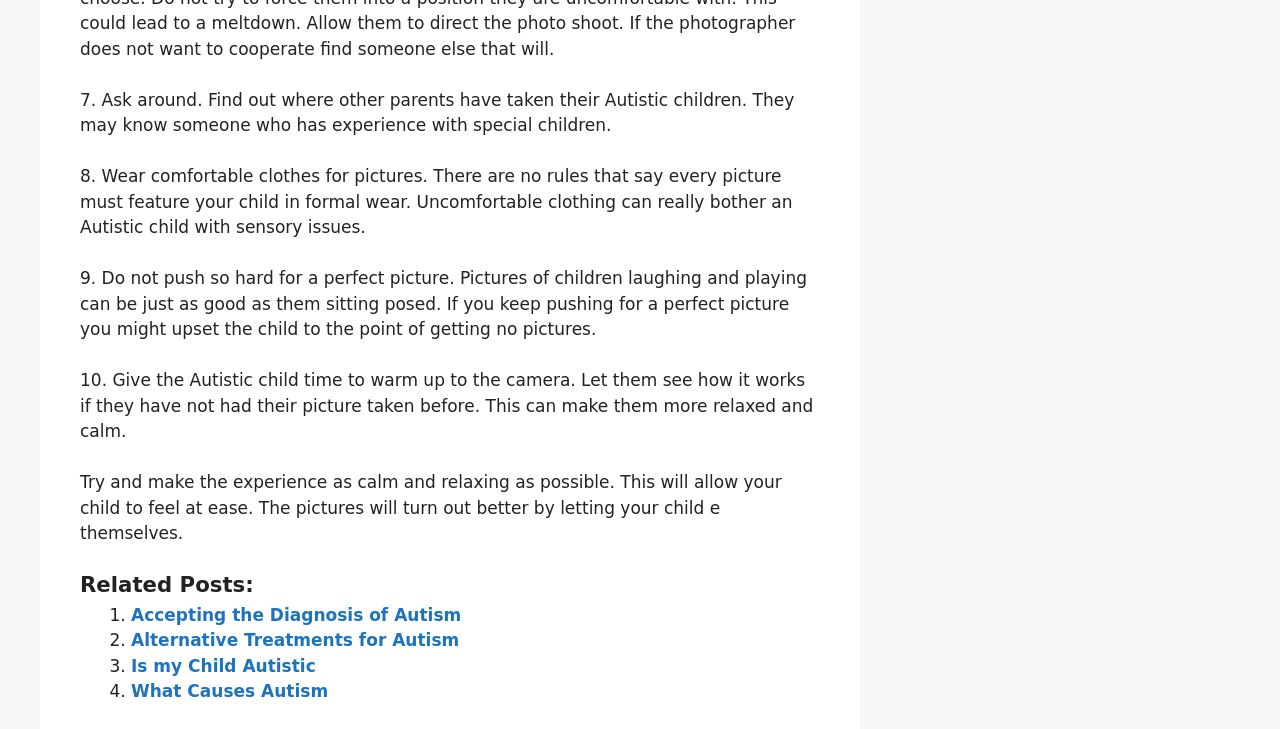What is the purpose of the webpage?
Respond to the question with a single word or phrase according to the image.

Providing tips for parents